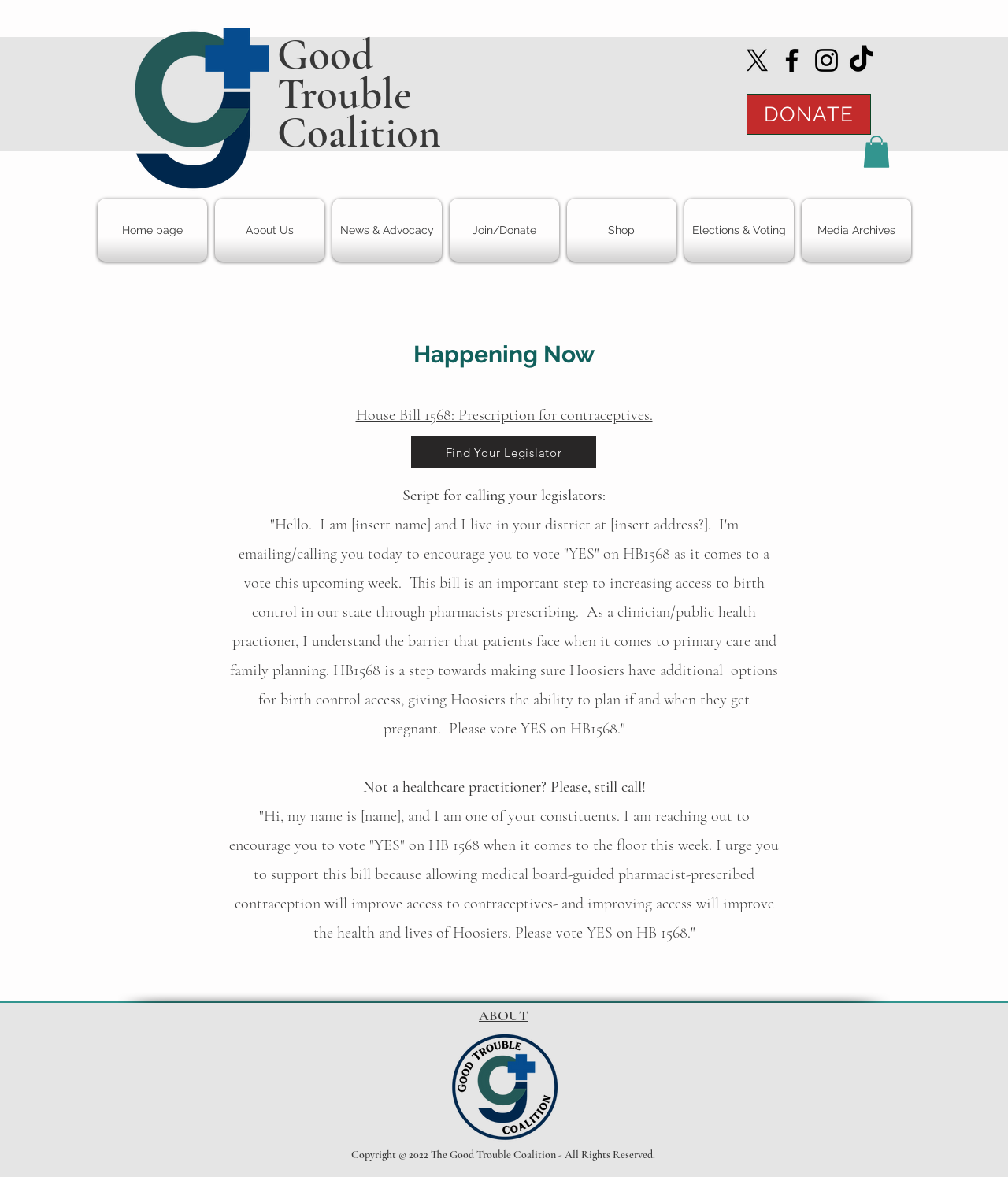Locate the bounding box coordinates of the region to be clicked to comply with the following instruction: "Learn about House Bill 1568". The coordinates must be four float numbers between 0 and 1, in the form [left, top, right, bottom].

[0.353, 0.344, 0.647, 0.36]